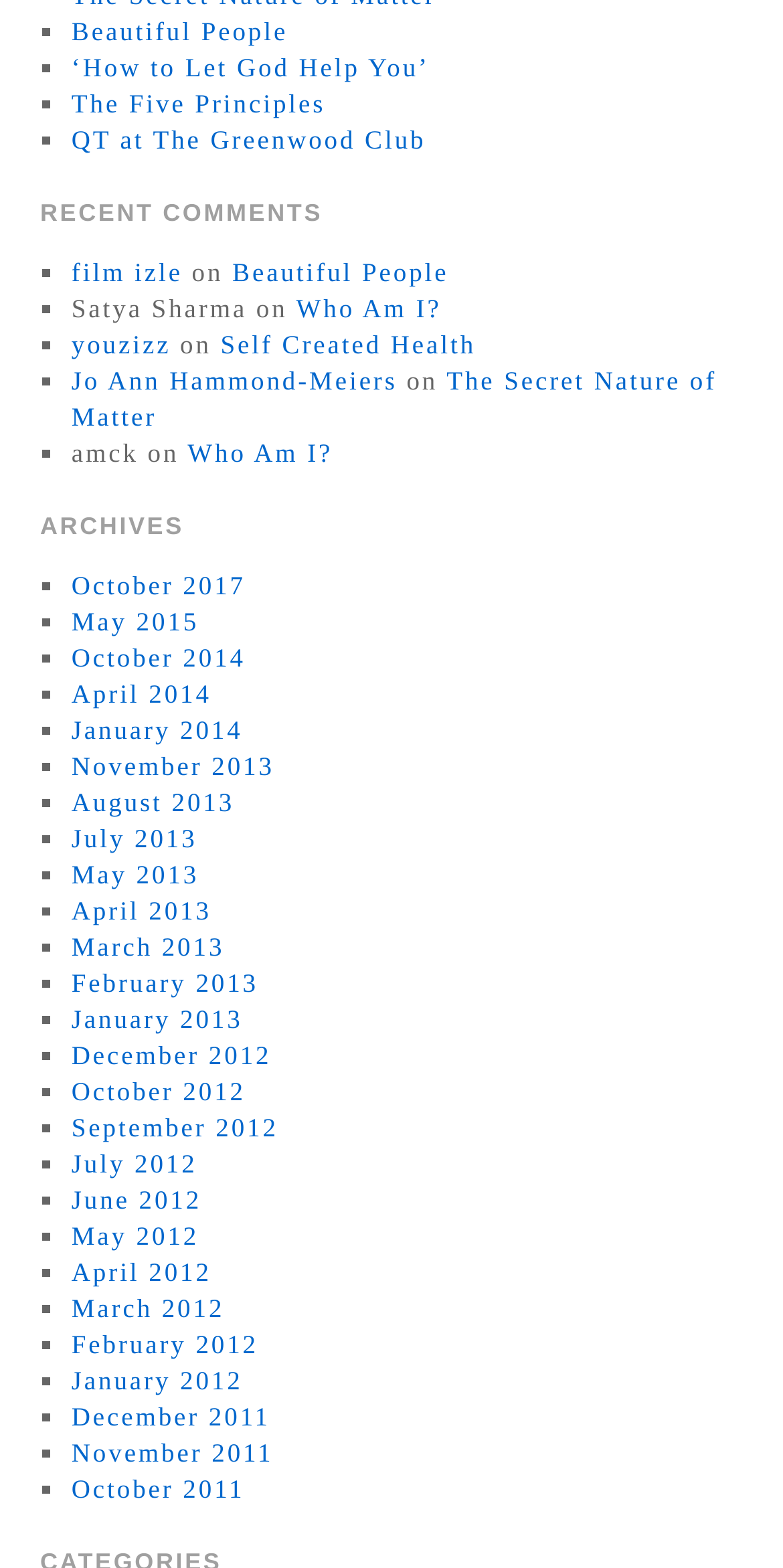Please find the bounding box for the UI element described by: "January 2013".

[0.091, 0.64, 0.31, 0.659]